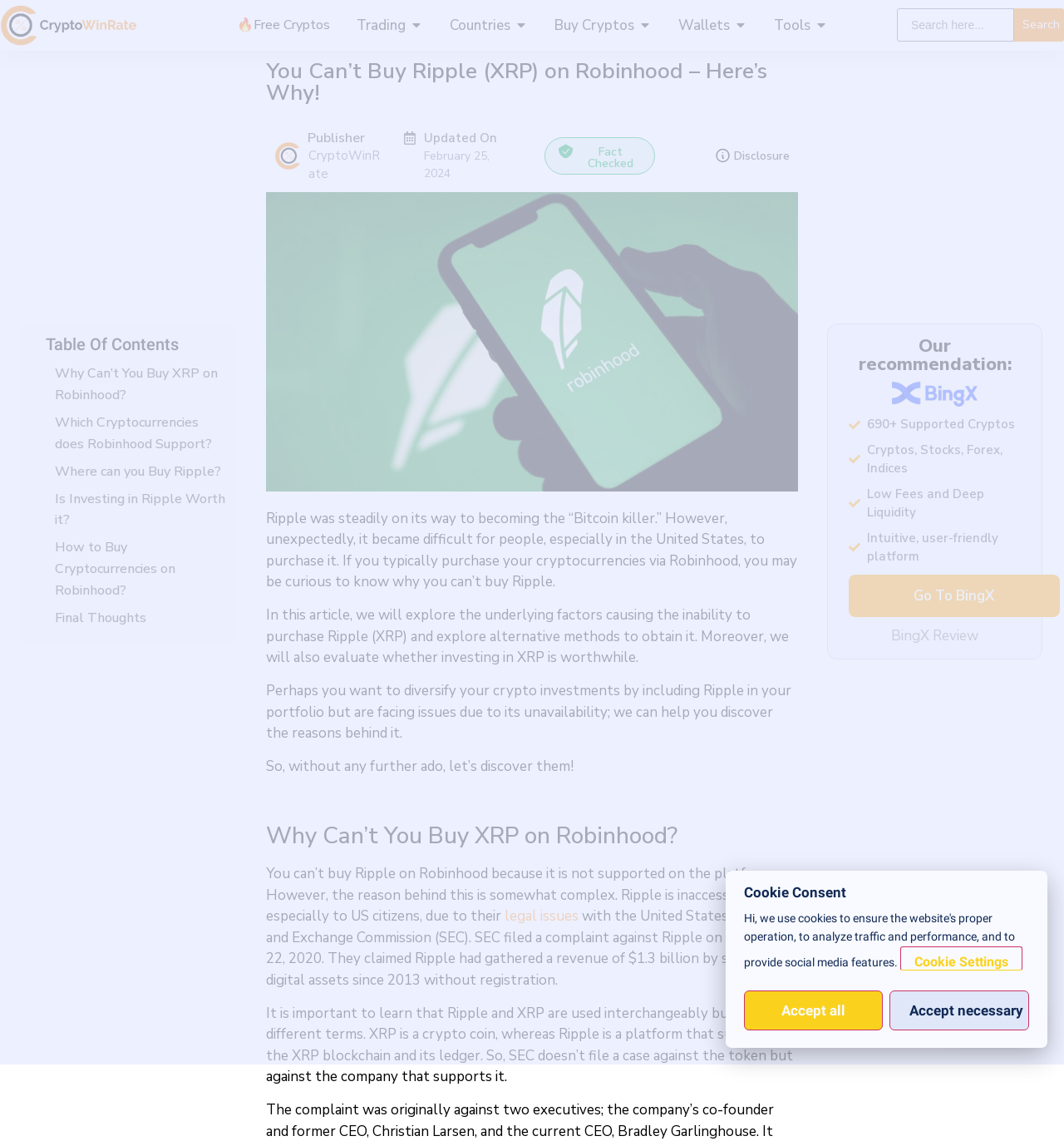What is the name of the platform recommended in the article?
Answer with a single word or phrase by referring to the visual content.

BingX